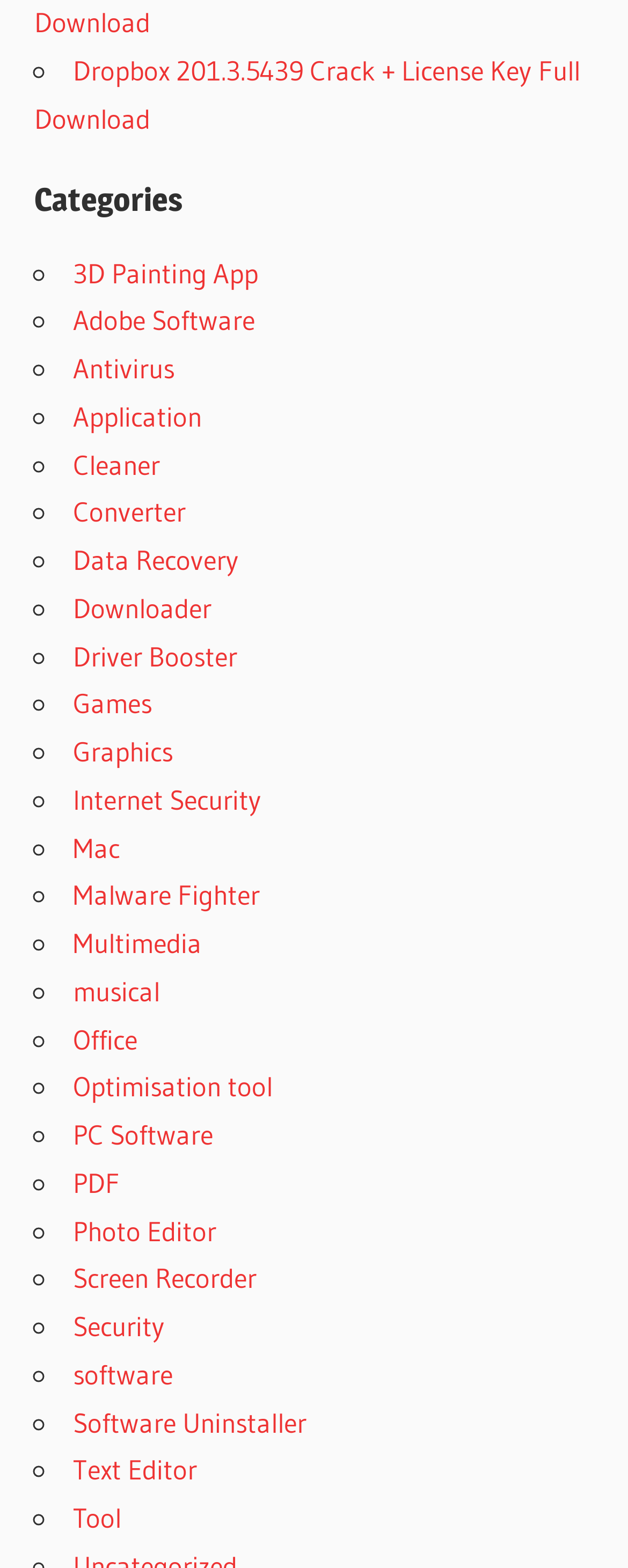Refer to the screenshot and give an in-depth answer to this question: How are the software categories organized on this webpage?

The software categories are organized in a list format with bullet points, where each category has a bullet point (represented by '◦') followed by the category name. This makes it easy to scan and navigate through the different categories.